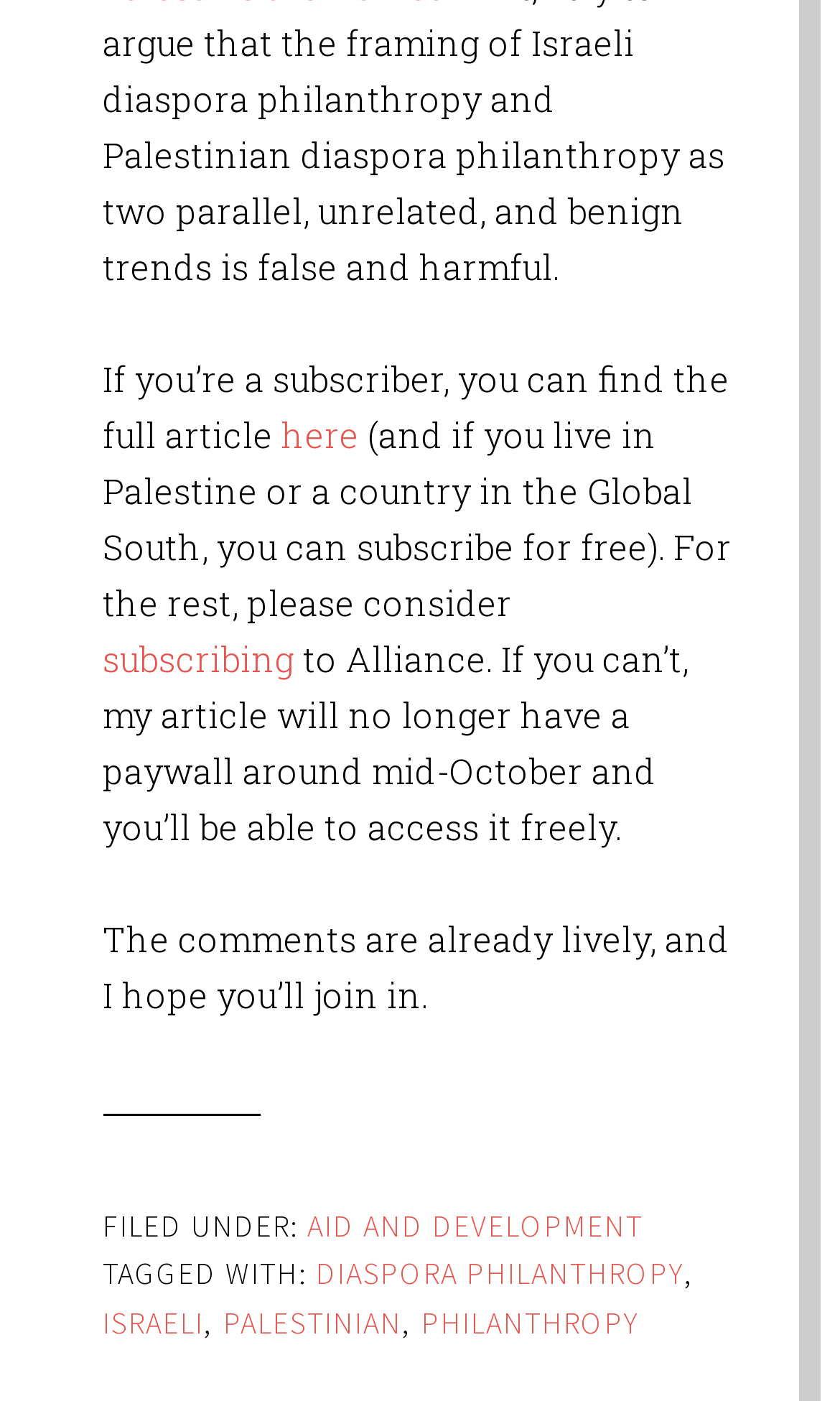Who can subscribe for free?
Please analyze the image and answer the question with as much detail as possible.

The author mentions that 'if you live in Palestine or a country in the Global South, you can subscribe for free', indicating that individuals from these regions are eligible for free subscription.